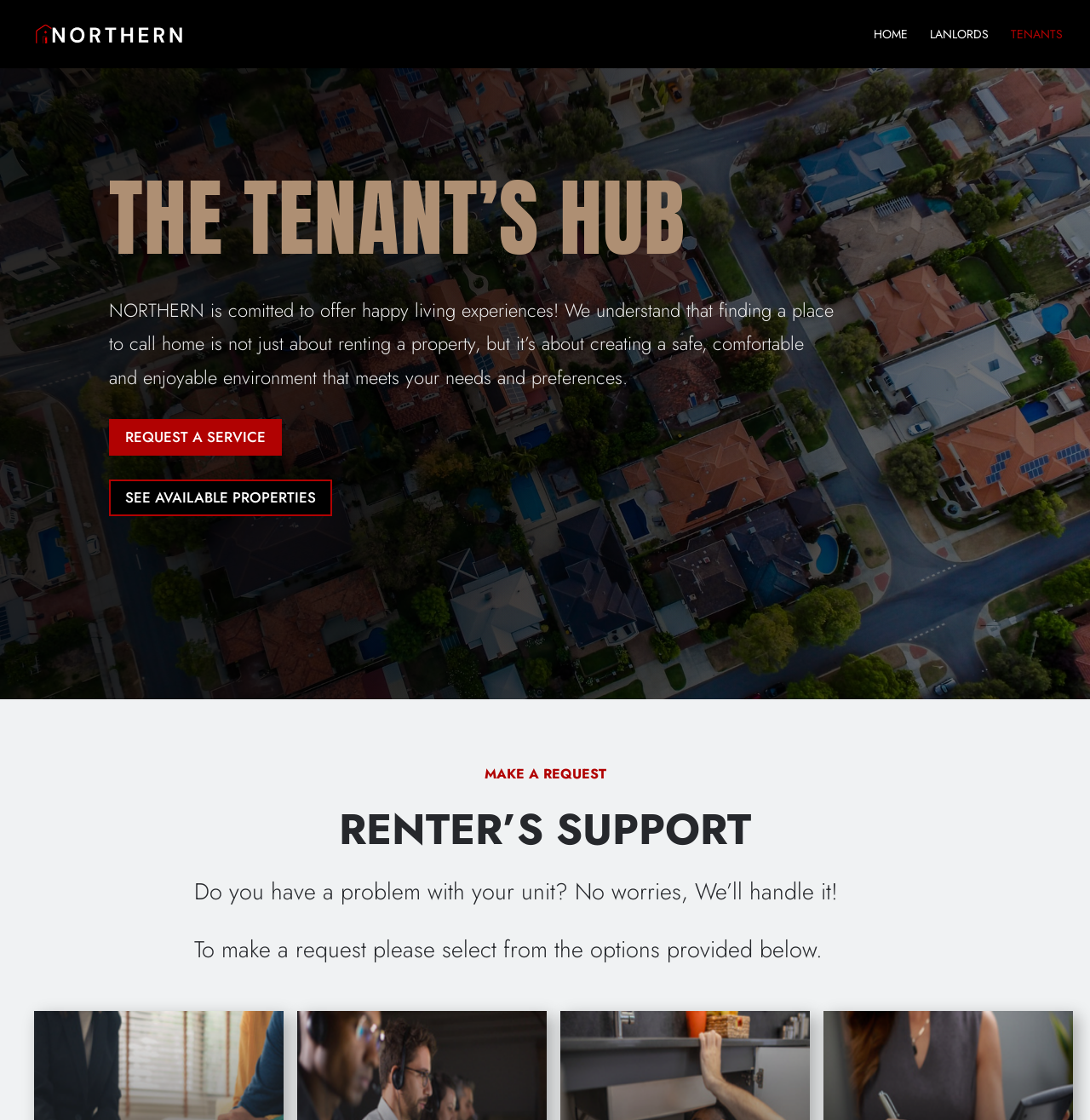Reply to the question with a single word or phrase:
How many available properties are there?

5